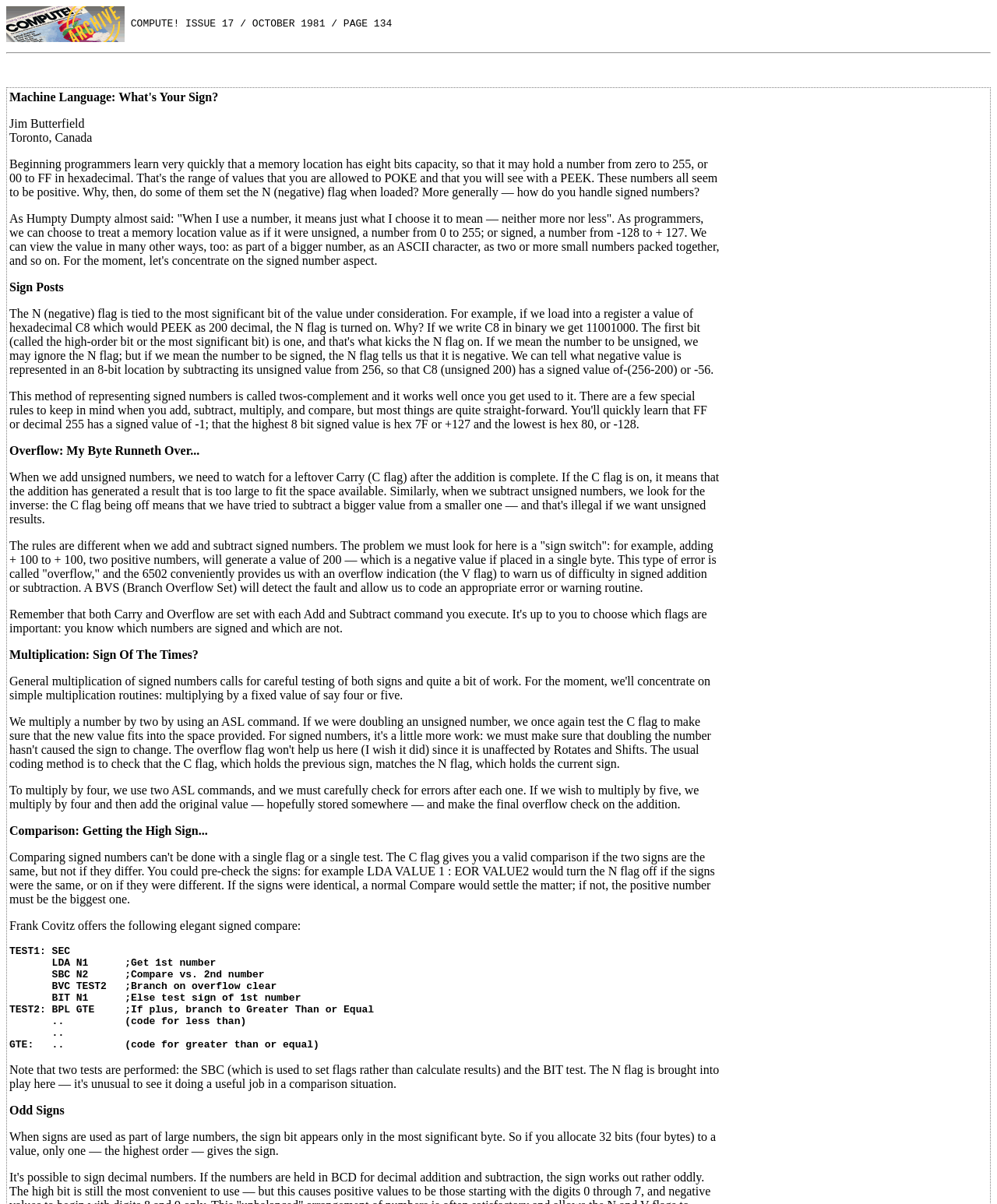How many bytes are allocated to a value when signs are used as part of large numbers?
From the image, respond with a single word or phrase.

Four bytes